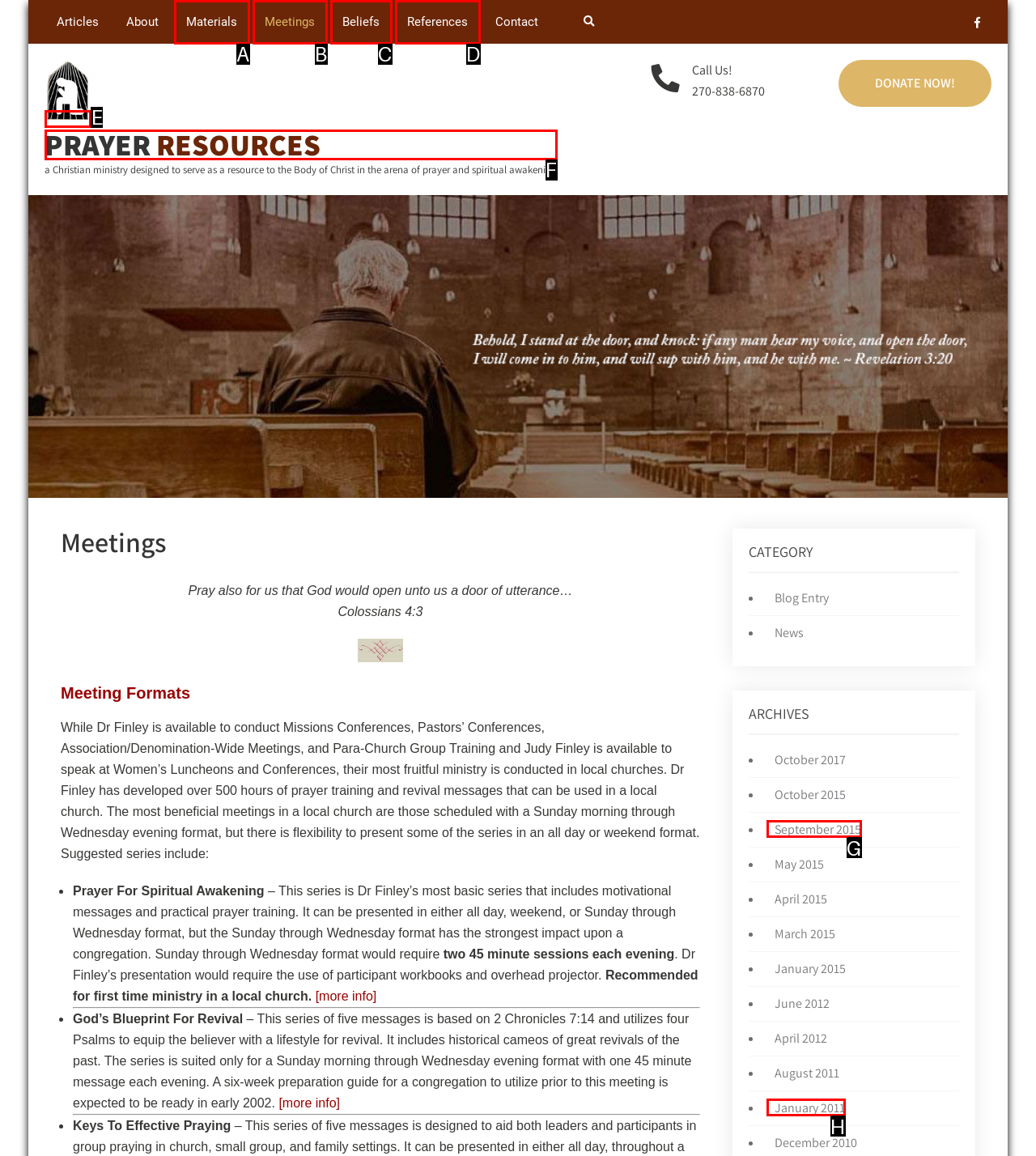Select the appropriate option that fits: parent_node: PRAYER RESOURCES
Reply with the letter of the correct choice.

E